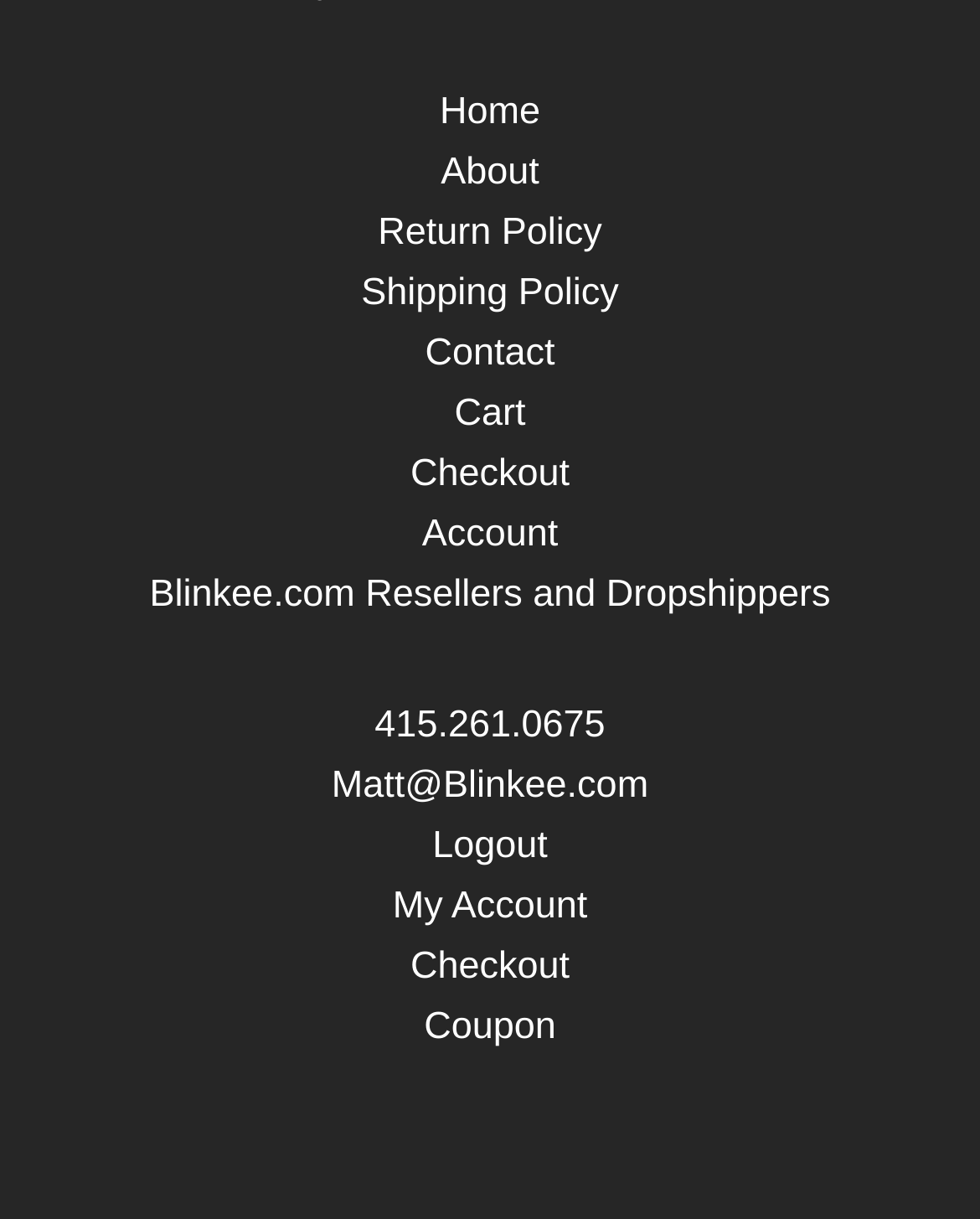Kindly provide the bounding box coordinates of the section you need to click on to fulfill the given instruction: "view cart".

[0.464, 0.322, 0.536, 0.357]